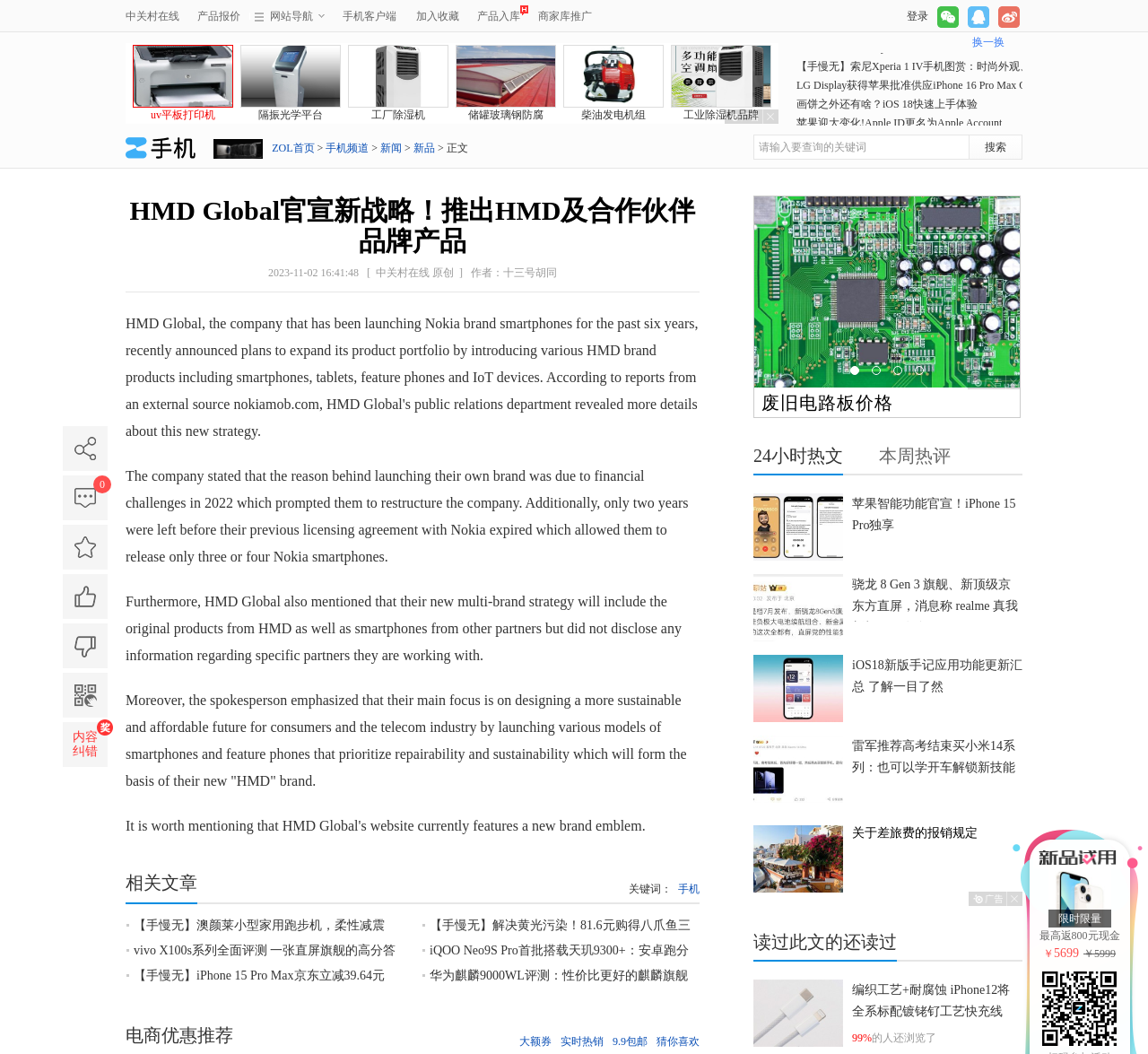Reply to the question below using a single word or brief phrase:
What is the date of the article?

2023-11-02